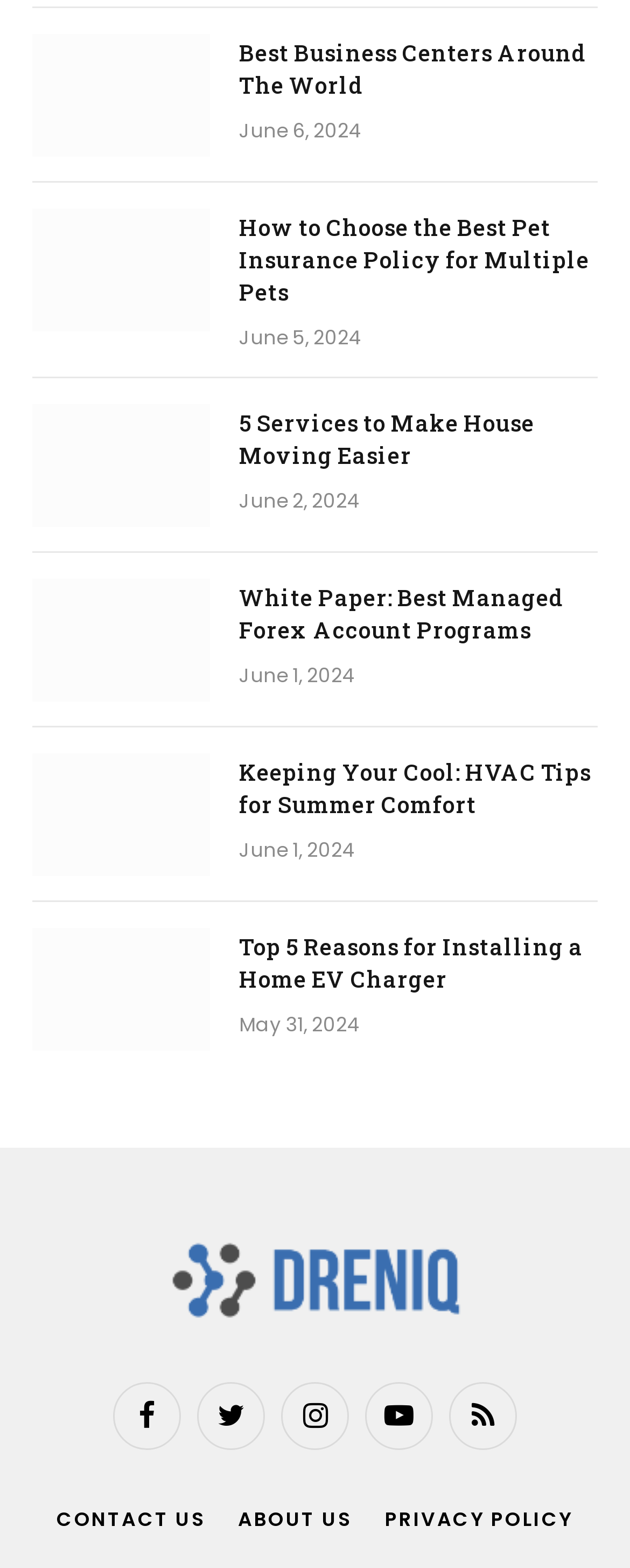What is the title of the article with the image 'Top 5 Reasons for Installing a Home EV Charger'? Analyze the screenshot and reply with just one word or a short phrase.

Top 5 Reasons for Installing a Home EV Charger